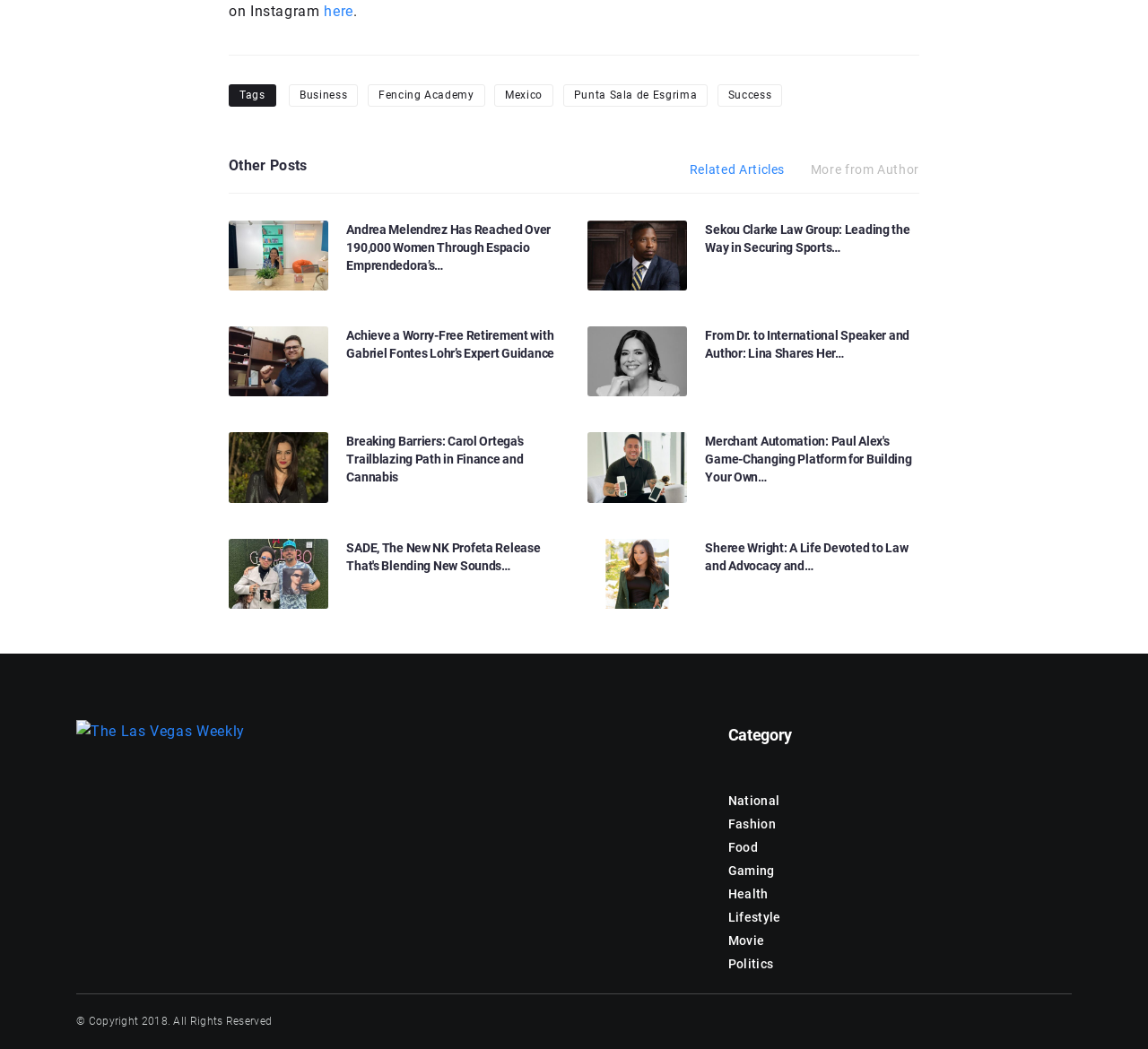Provide the bounding box coordinates for the area that should be clicked to complete the instruction: "Explore the 'National' category".

[0.634, 0.752, 0.742, 0.774]